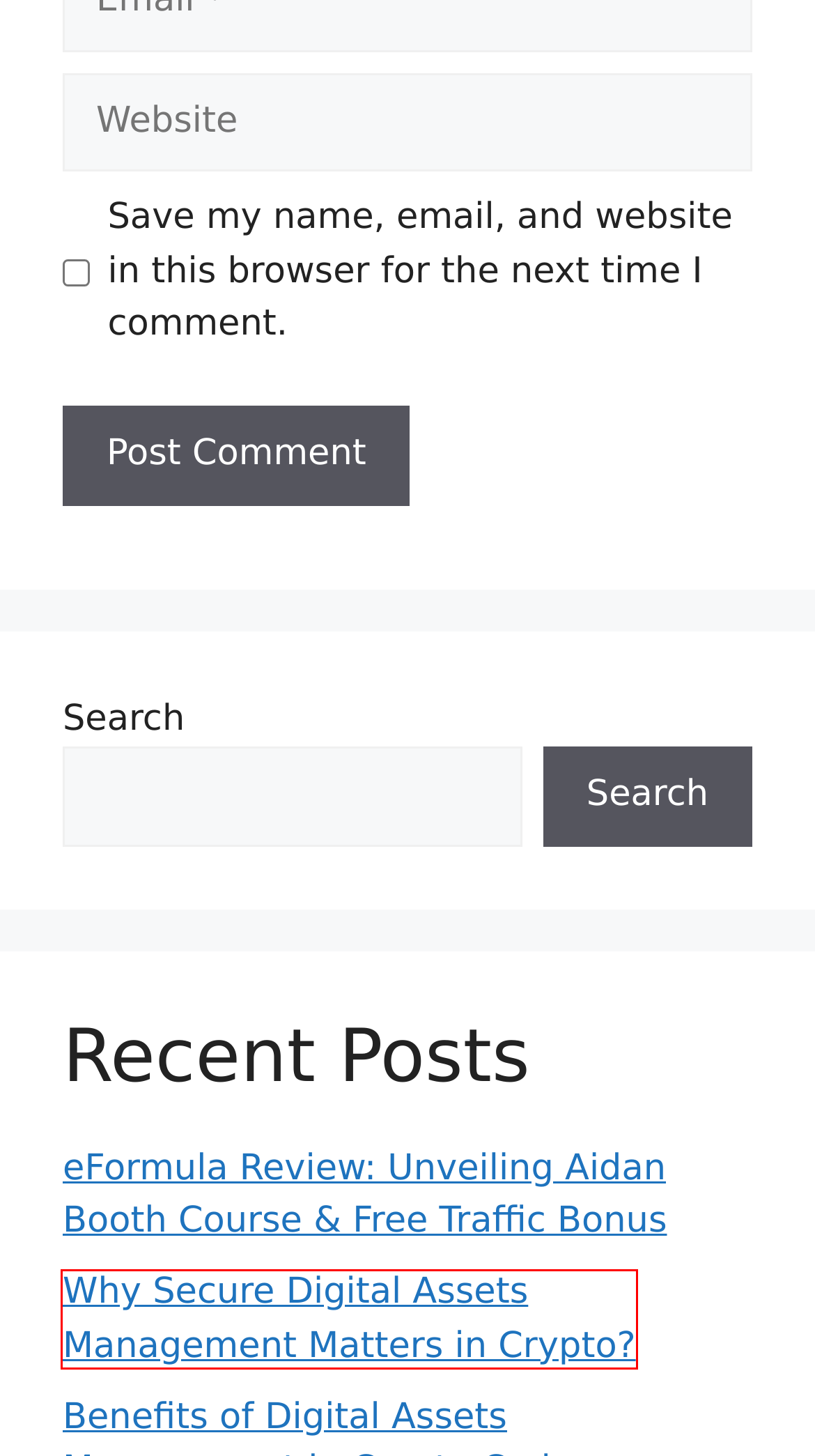You are provided with a screenshot of a webpage containing a red rectangle bounding box. Identify the webpage description that best matches the new webpage after the element in the bounding box is clicked. Here are the potential descriptions:
A. eFormula Review: Unveiling Aidan Booth Course & Free Traffic Bonus
B. Crypto Assets Management Archives - shoplicatereviews.com
C. Derek, Author at shoplicatereviews.com
D. Register For The Workshop – cb - GoHere.co
E. 9 Key Benefits of Digital Assets Management - shoplicatereviews.com
F. Benefits of Digital Assets Management in Crypto Code - shoplicatereviews.com
G. Why Secure Digital Assets Management Matters in Crypto? - shoplicatereviews.com
H. GeneratePress - The perfect foundation for your WordPress website.

G